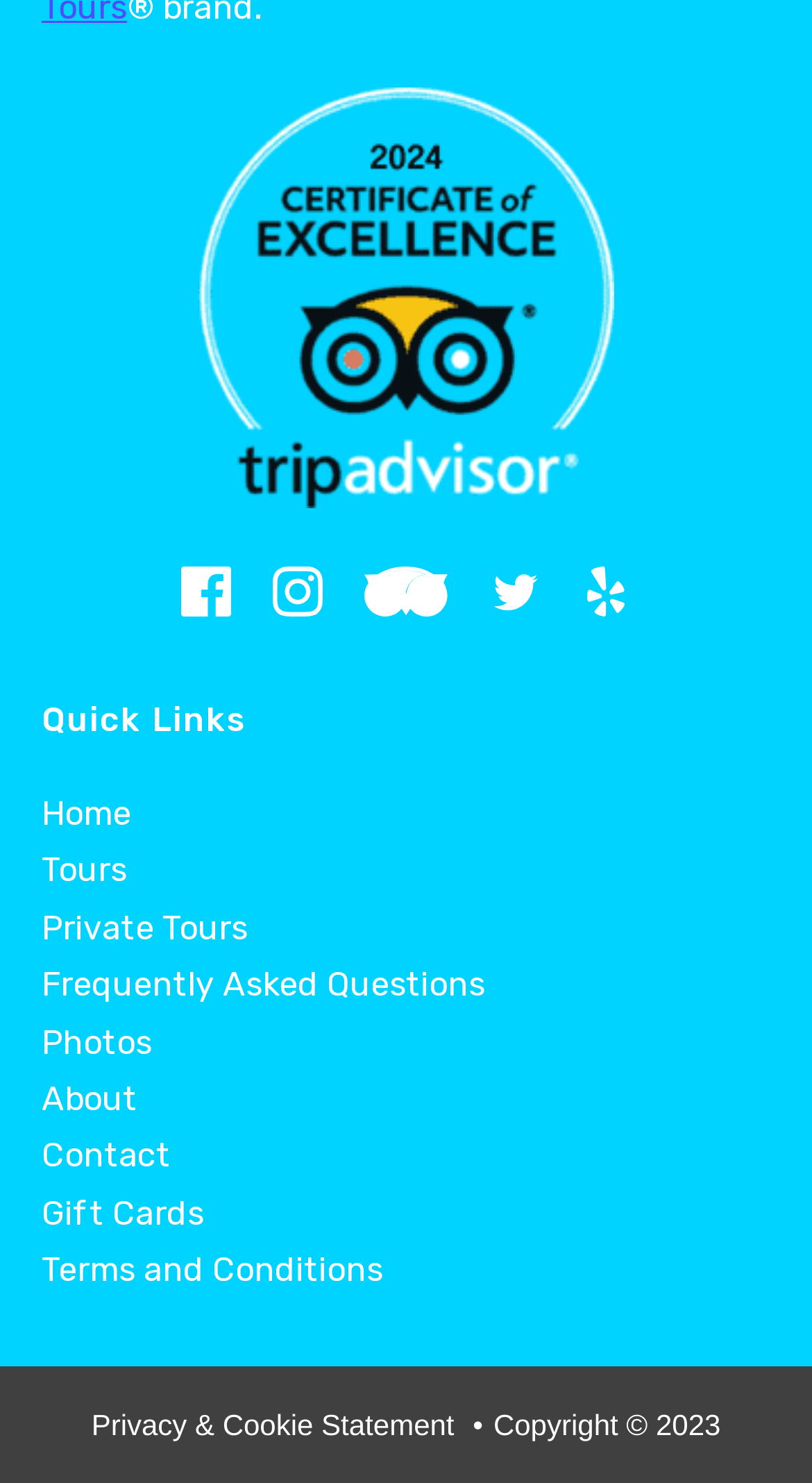Please answer the following question using a single word or phrase: 
How many links are there in the Quick Links section?

9